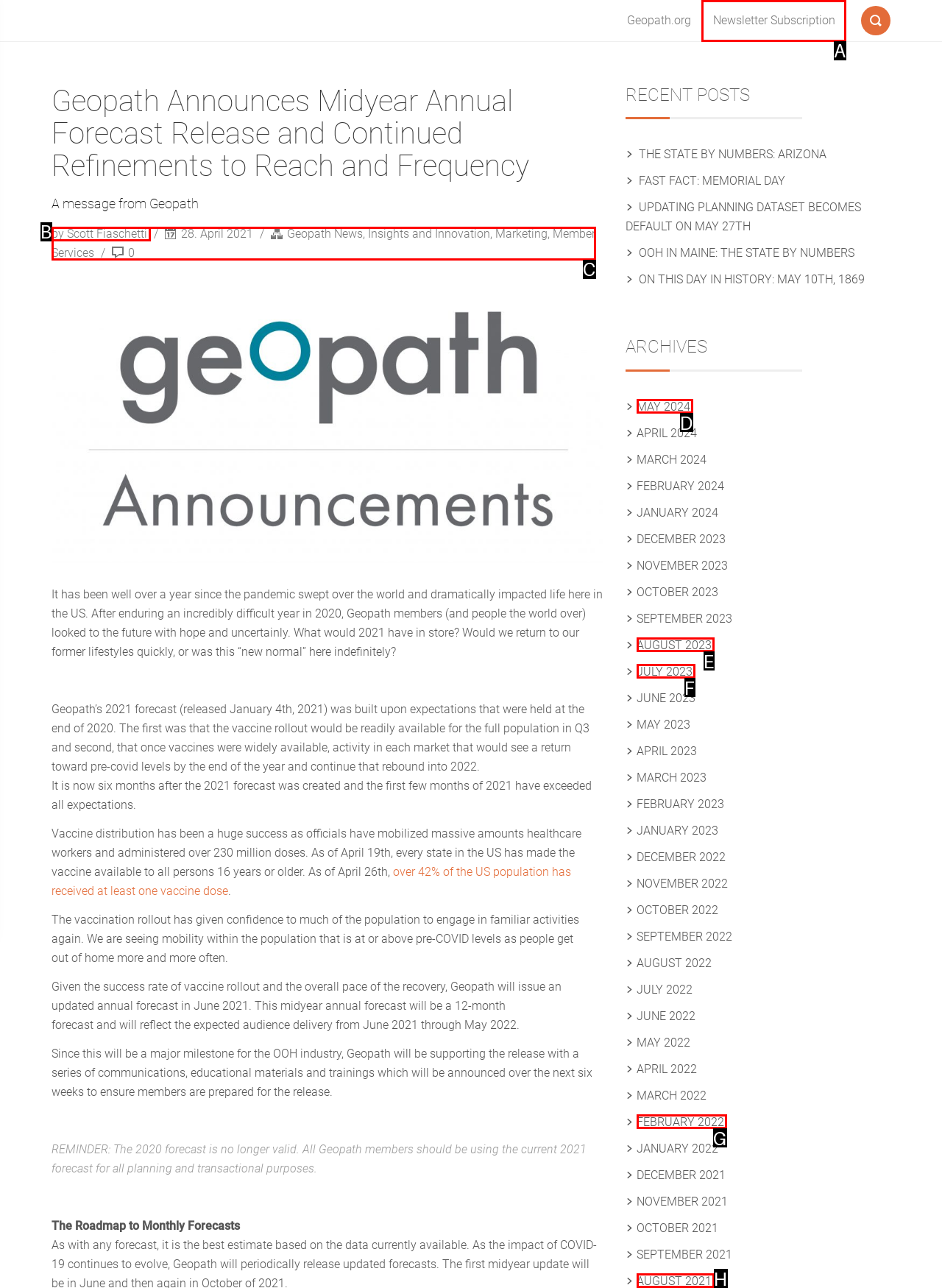Tell me which one HTML element I should click to complete this task: Subscribe to Newsletter Answer with the option's letter from the given choices directly.

A